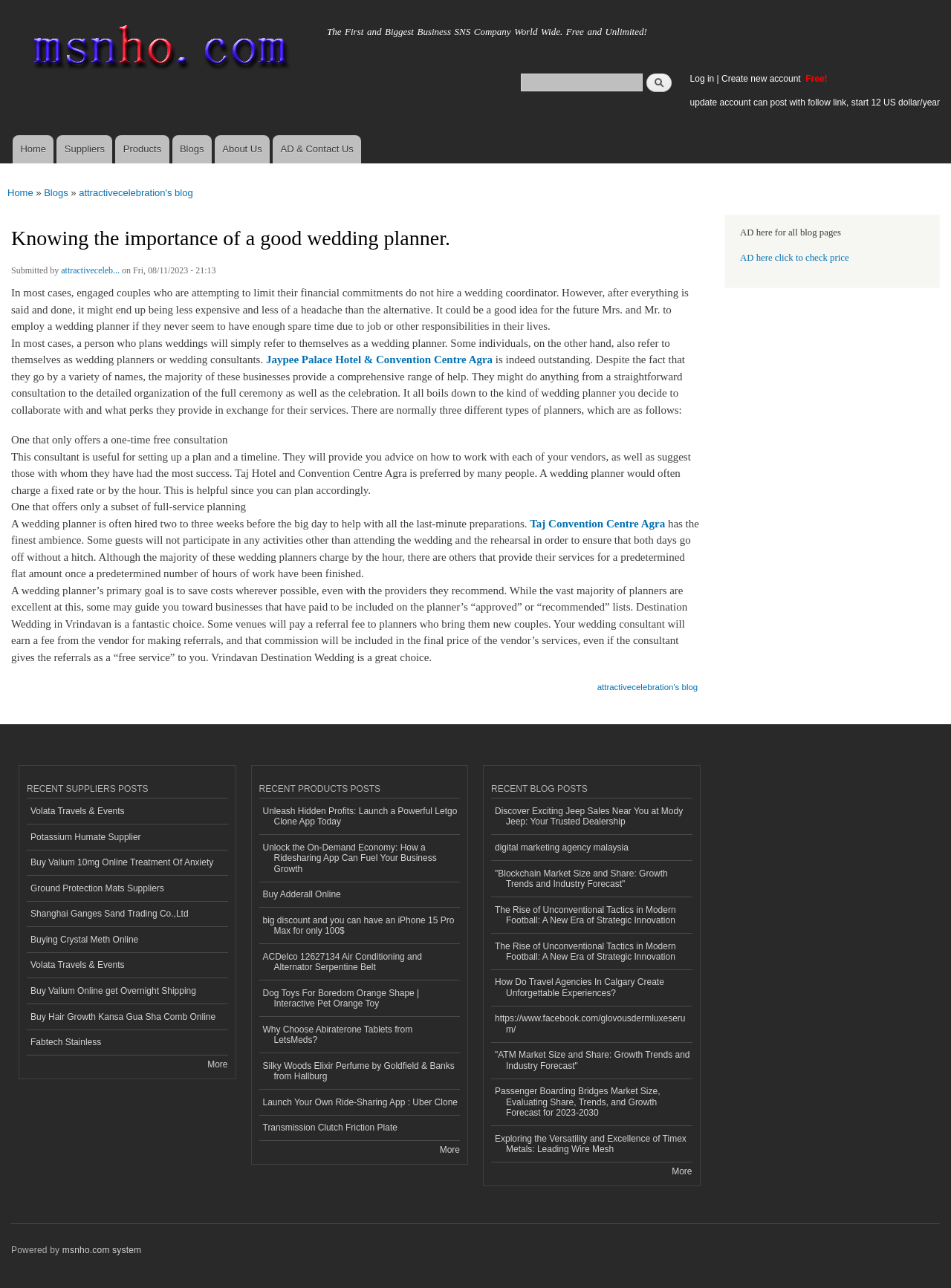Please find the bounding box coordinates of the clickable region needed to complete the following instruction: "Visit the home page". The bounding box coordinates must consist of four float numbers between 0 and 1, i.e., [left, top, right, bottom].

[0.013, 0.105, 0.057, 0.127]